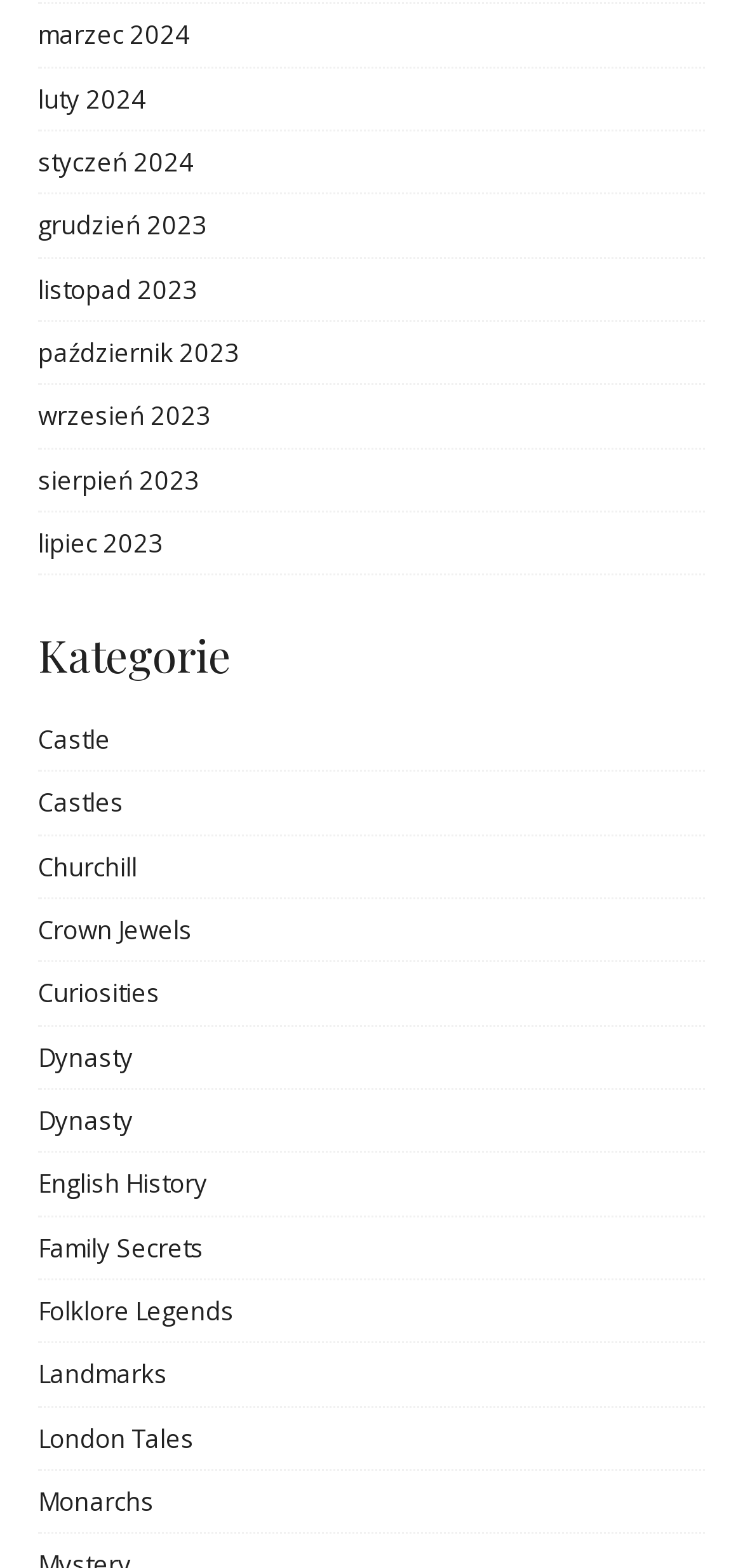Find the bounding box coordinates of the element to click in order to complete the given instruction: "Browse articles from December 2023."

[0.051, 0.133, 0.279, 0.155]